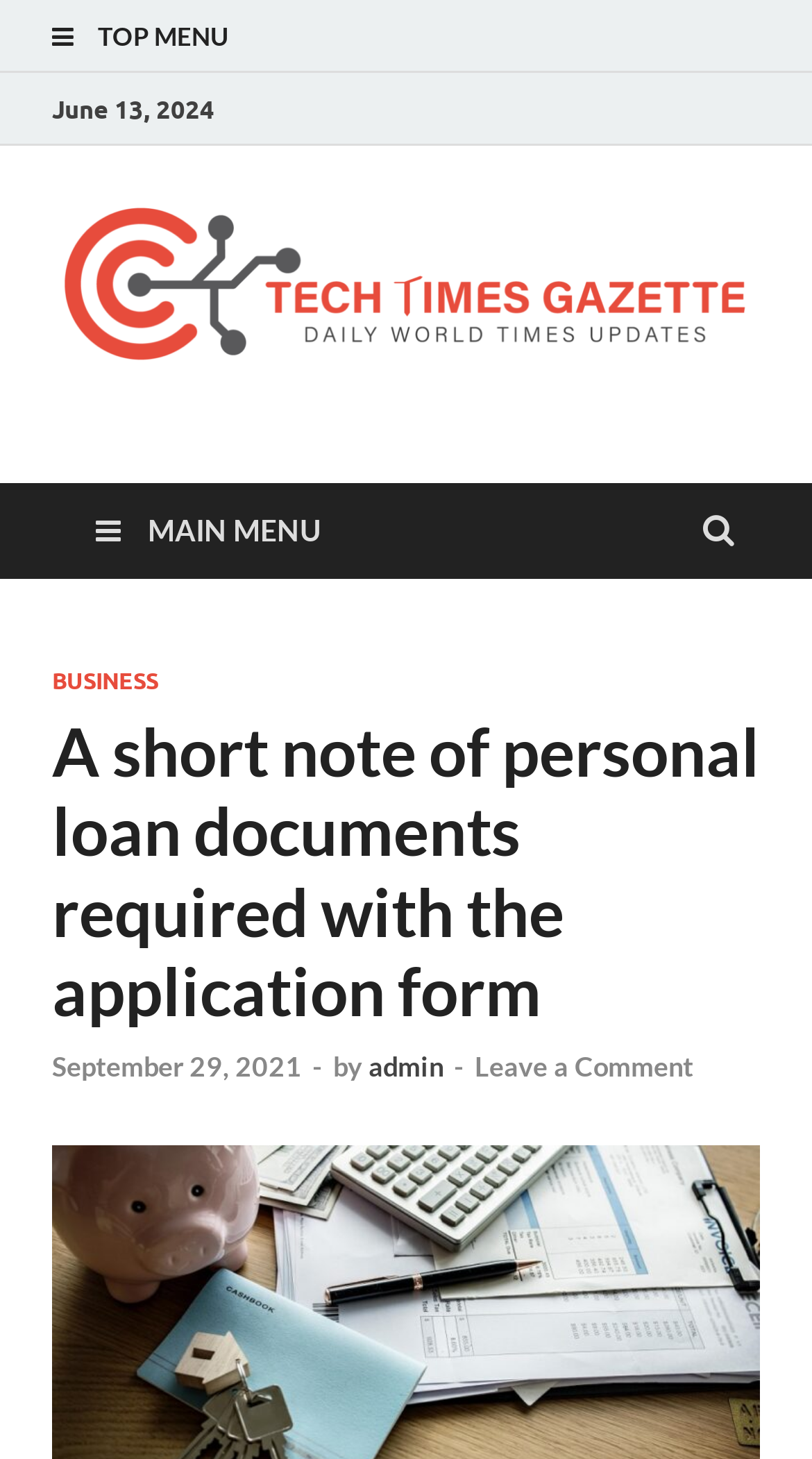What is the main title displayed on this webpage?

A short note of personal loan documents required with the application form